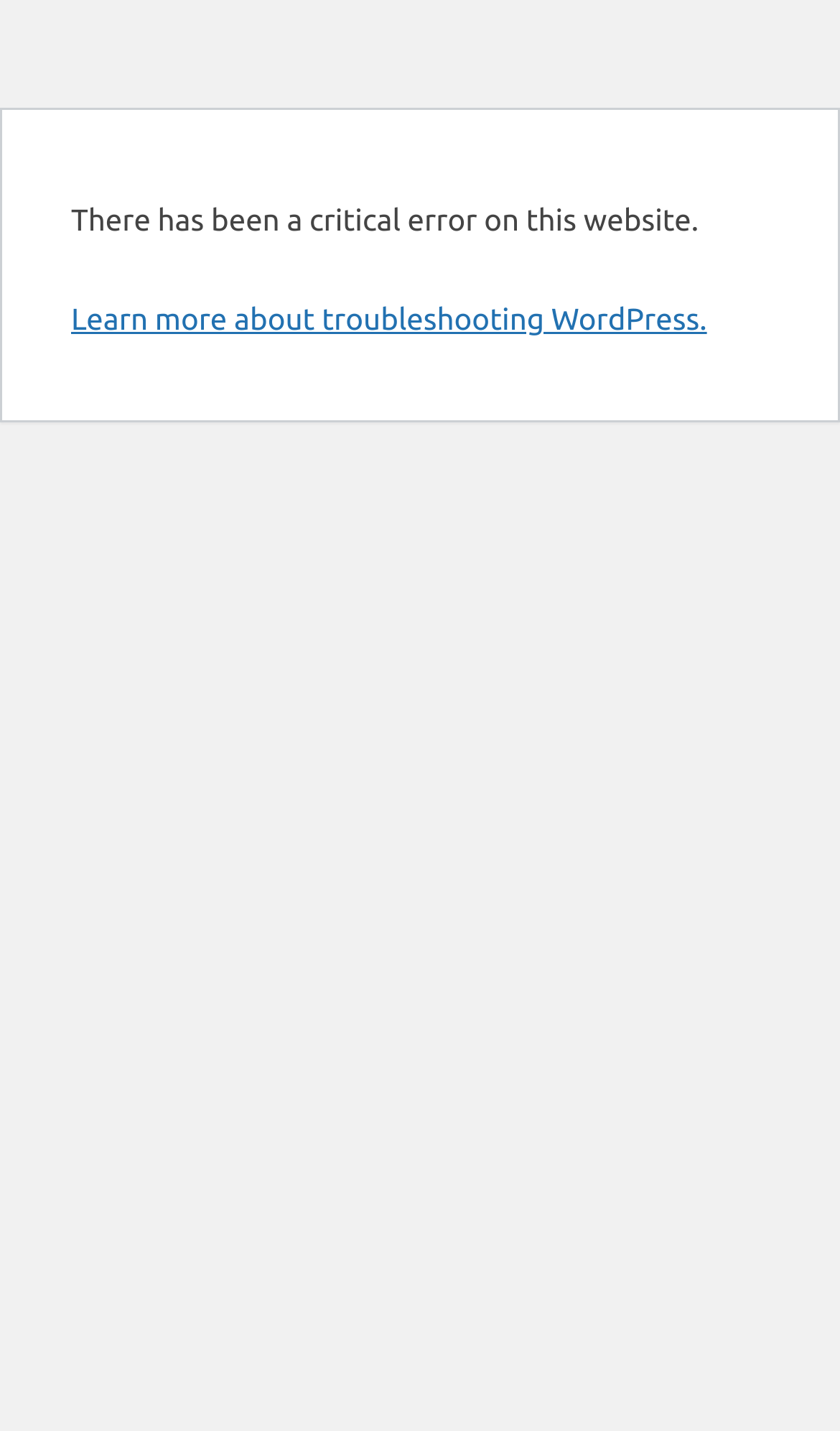Please provide the bounding box coordinate of the region that matches the element description: Learn more about troubleshooting WordPress.. Coordinates should be in the format (top-left x, top-left y, bottom-right x, bottom-right y) and all values should be between 0 and 1.

[0.085, 0.211, 0.842, 0.235]